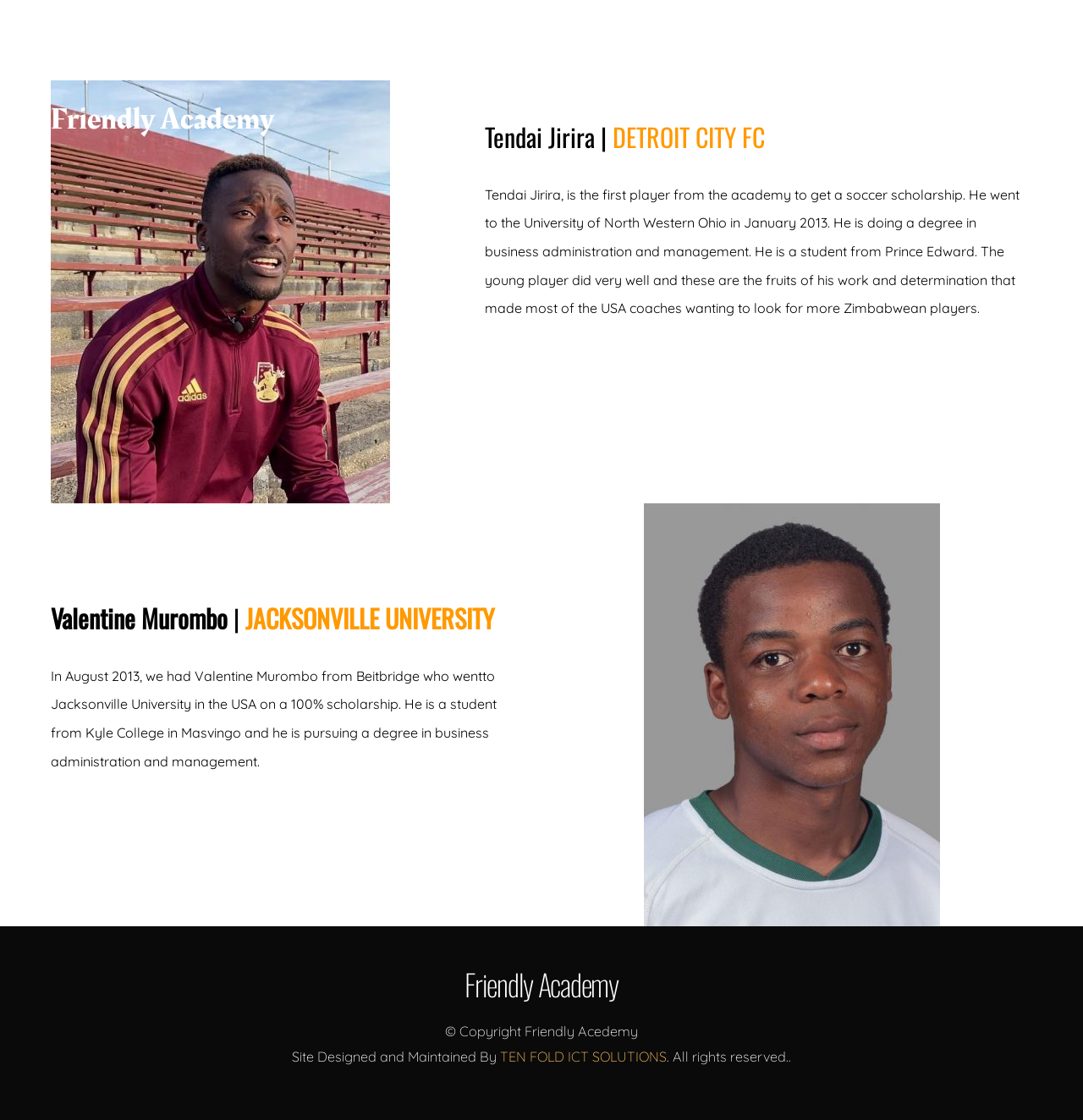Utilize the information from the image to answer the question in detail:
What is the name of the university attended by Valentine Murombo?

The text states that Valentine Murombo attended Jacksonville University in the USA on a 100% scholarship, where he is pursuing a degree in business administration and management.